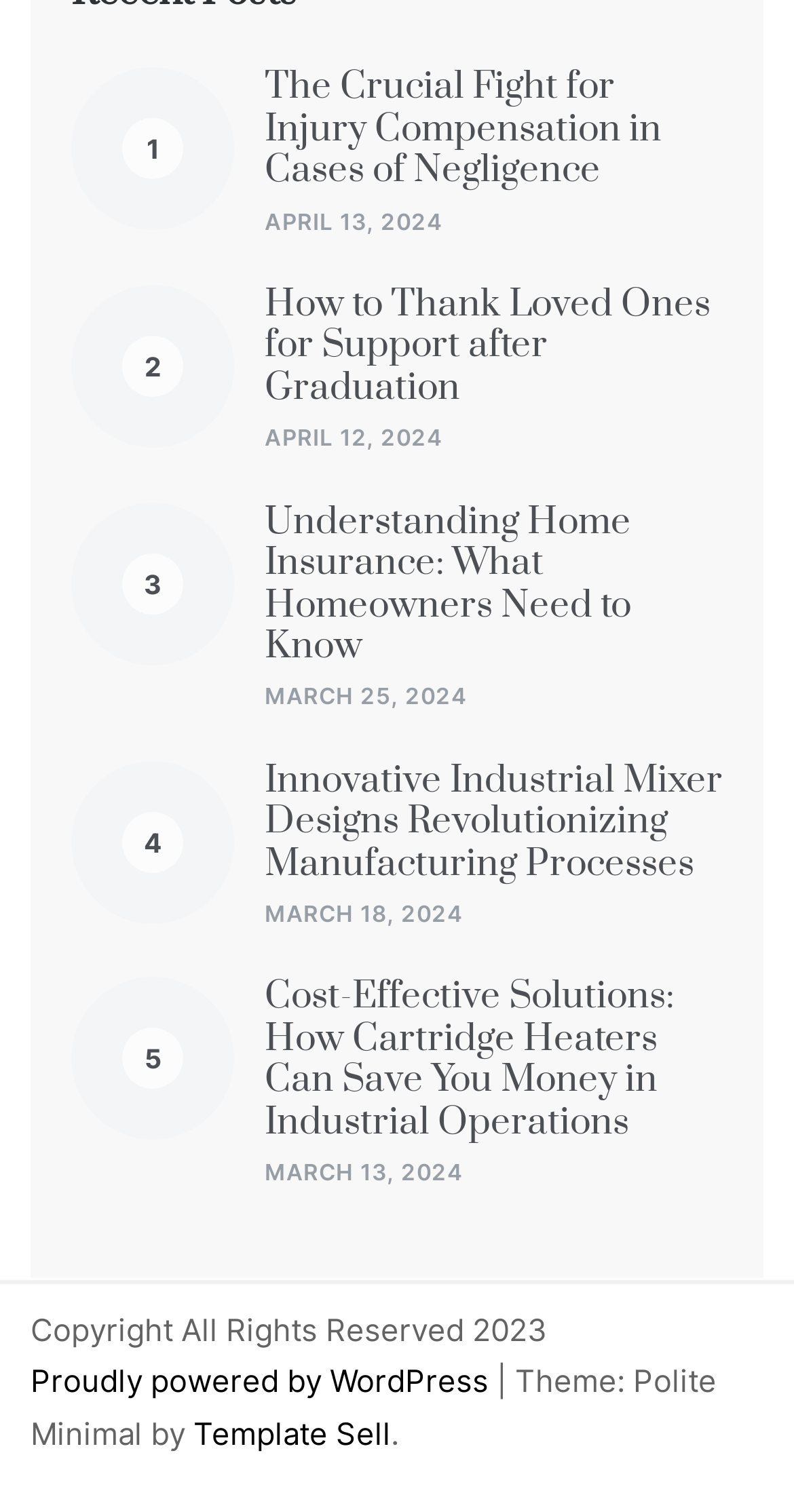Can you find the bounding box coordinates for the element to click on to achieve the instruction: "View the post about thanking loved ones"?

[0.09, 0.189, 0.295, 0.296]